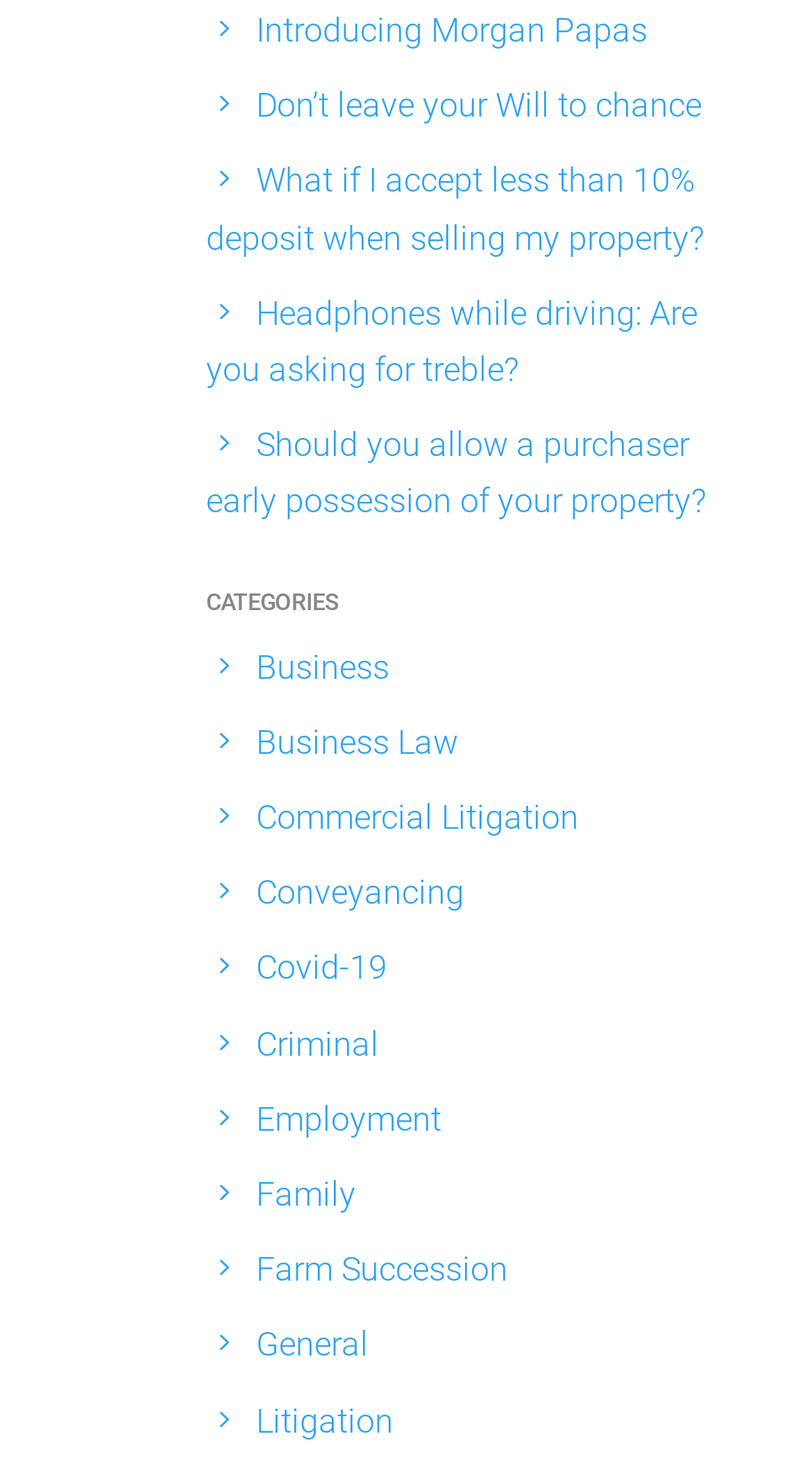What is the last article title?
Refer to the image and provide a detailed answer to the question.

The last link on the webpage has the text 'Should you allow a purchaser early possession of your property?', which is likely the title of the last article.